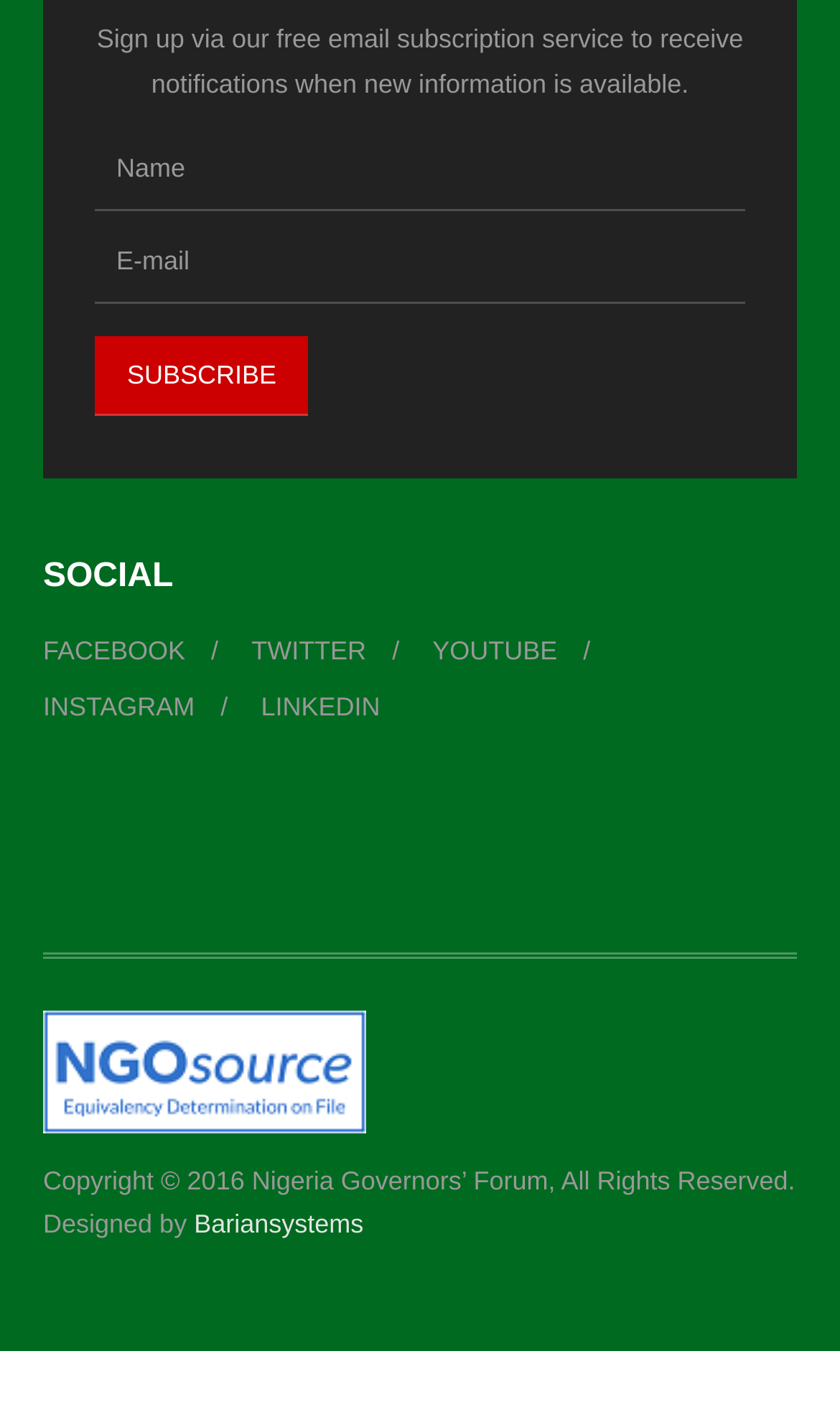What is the purpose of the subscription service?
Using the details shown in the screenshot, provide a comprehensive answer to the question.

The purpose of the subscription service is to receive notifications when new information is available, as stated in the static text at the top of the webpage.